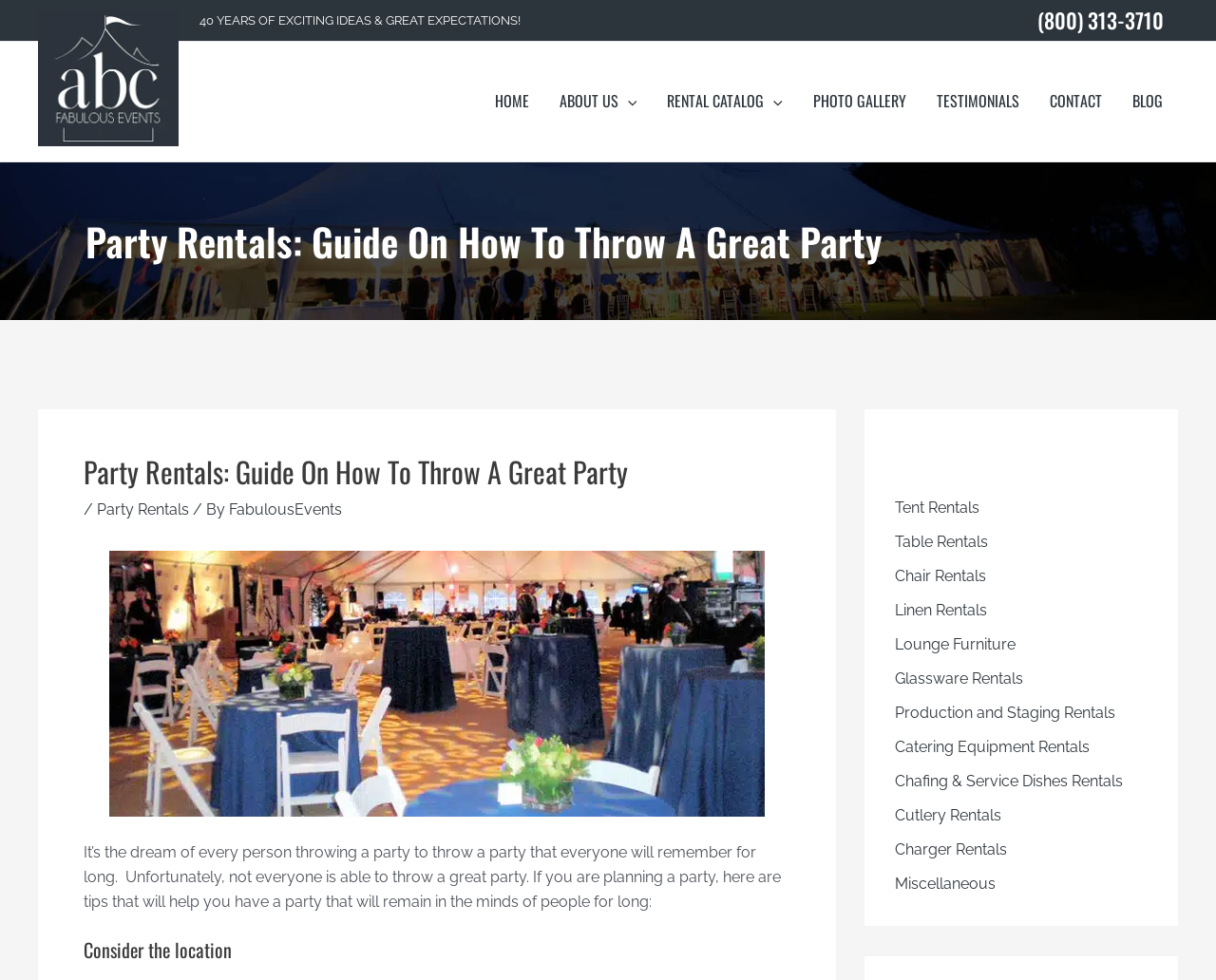Predict the bounding box of the UI element based on this description: "parent_node: RENTAL CATALOG aria-label="Menu Toggle"".

[0.628, 0.078, 0.644, 0.129]